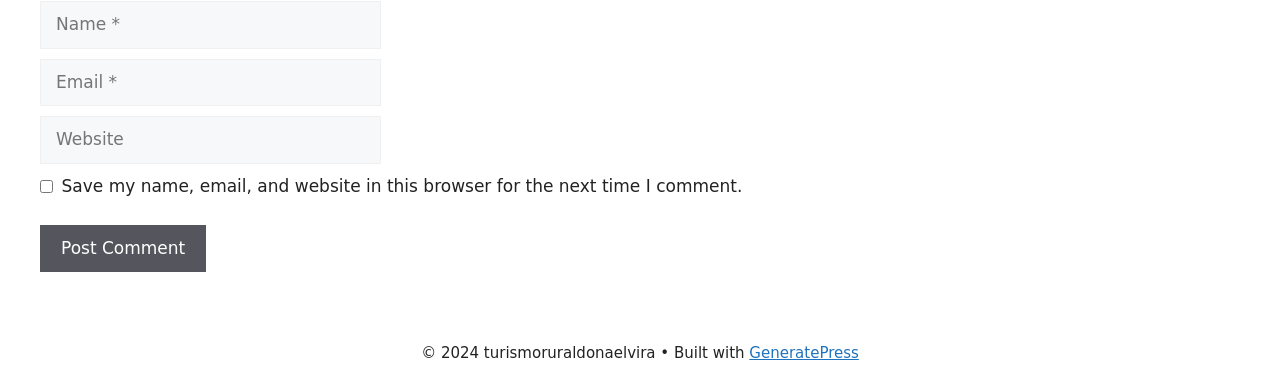What is the theme or framework used to build the website?
Please provide a single word or phrase answer based on the image.

GeneratePress